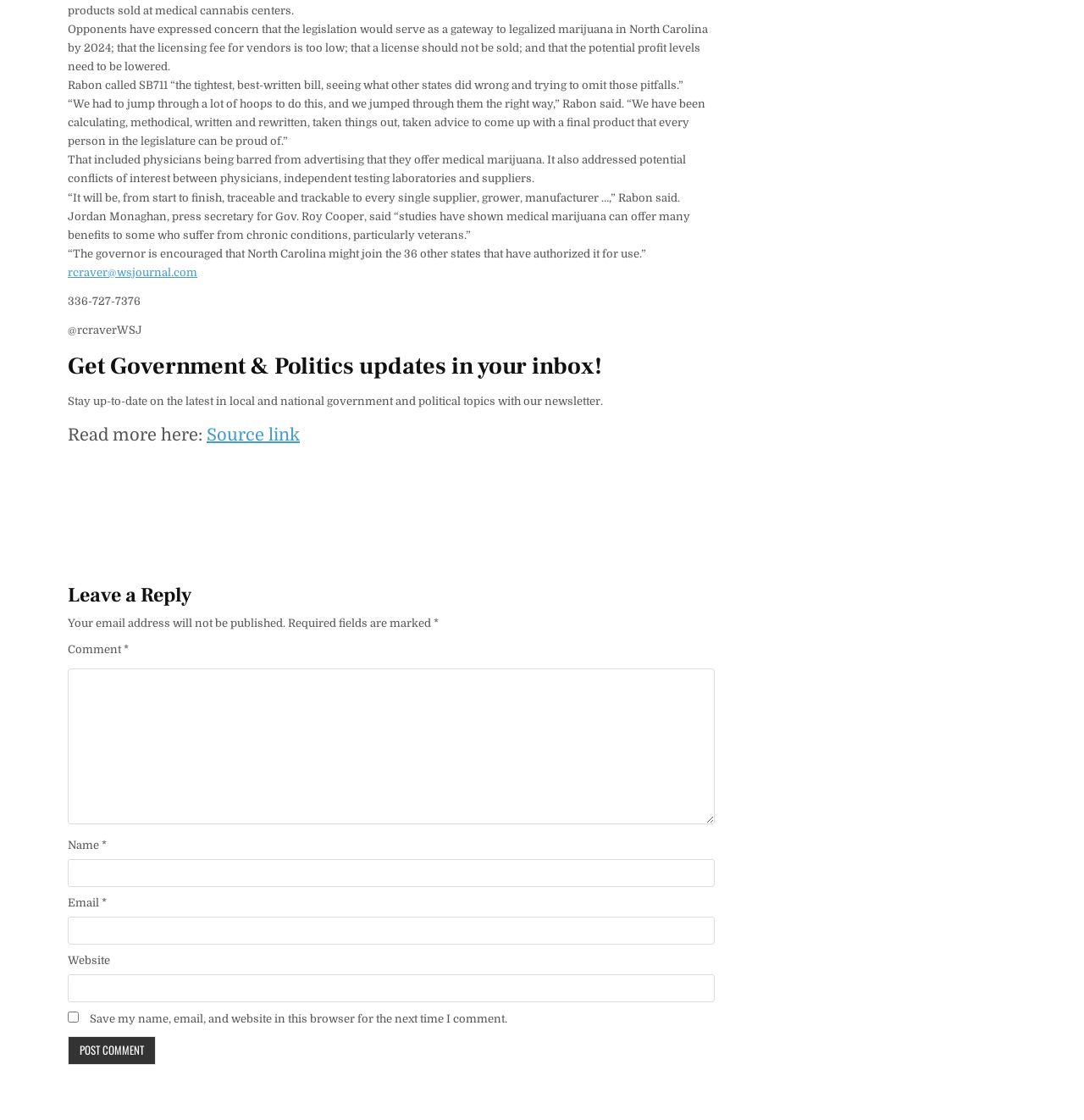Provide a one-word or one-phrase answer to the question:
What is the purpose of the newsletter?

Government and Politics updates